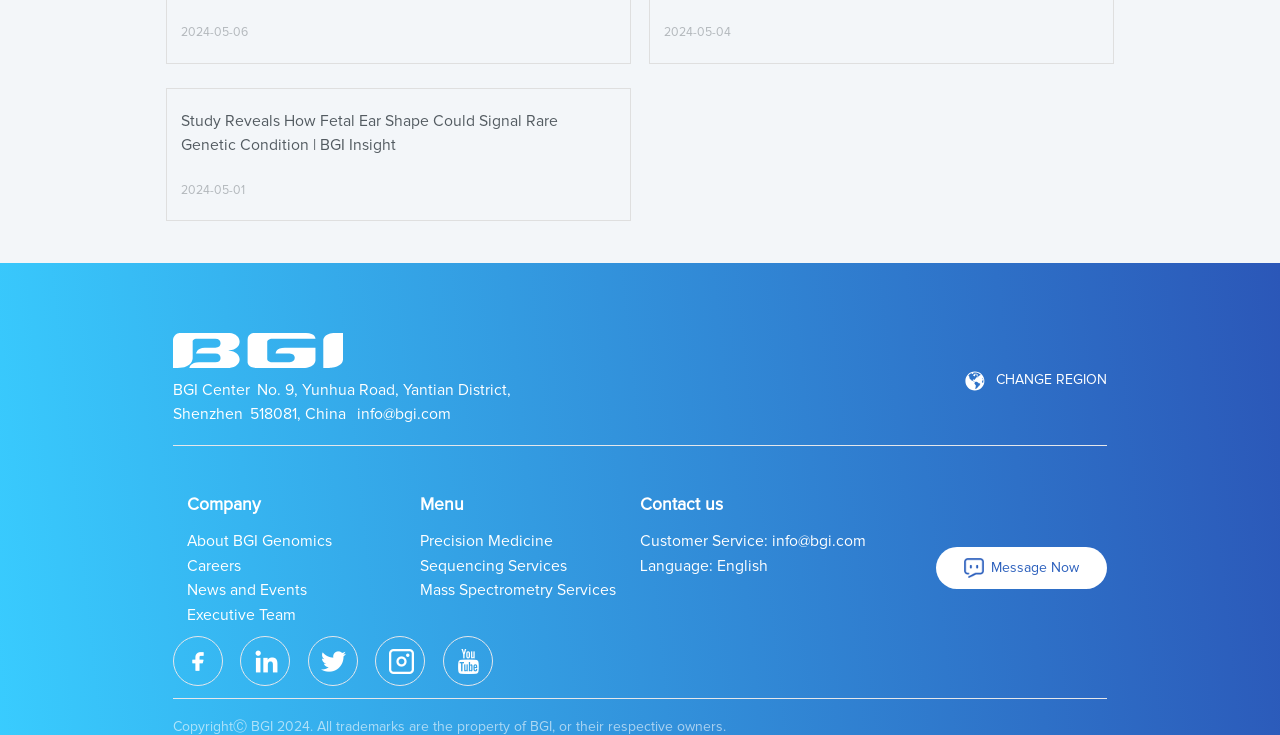What is the language of the webpage?
Please respond to the question with a detailed and thorough explanation.

The language of the webpage is indicated as 'English' in the StaticText element under the 'Contact us' heading.